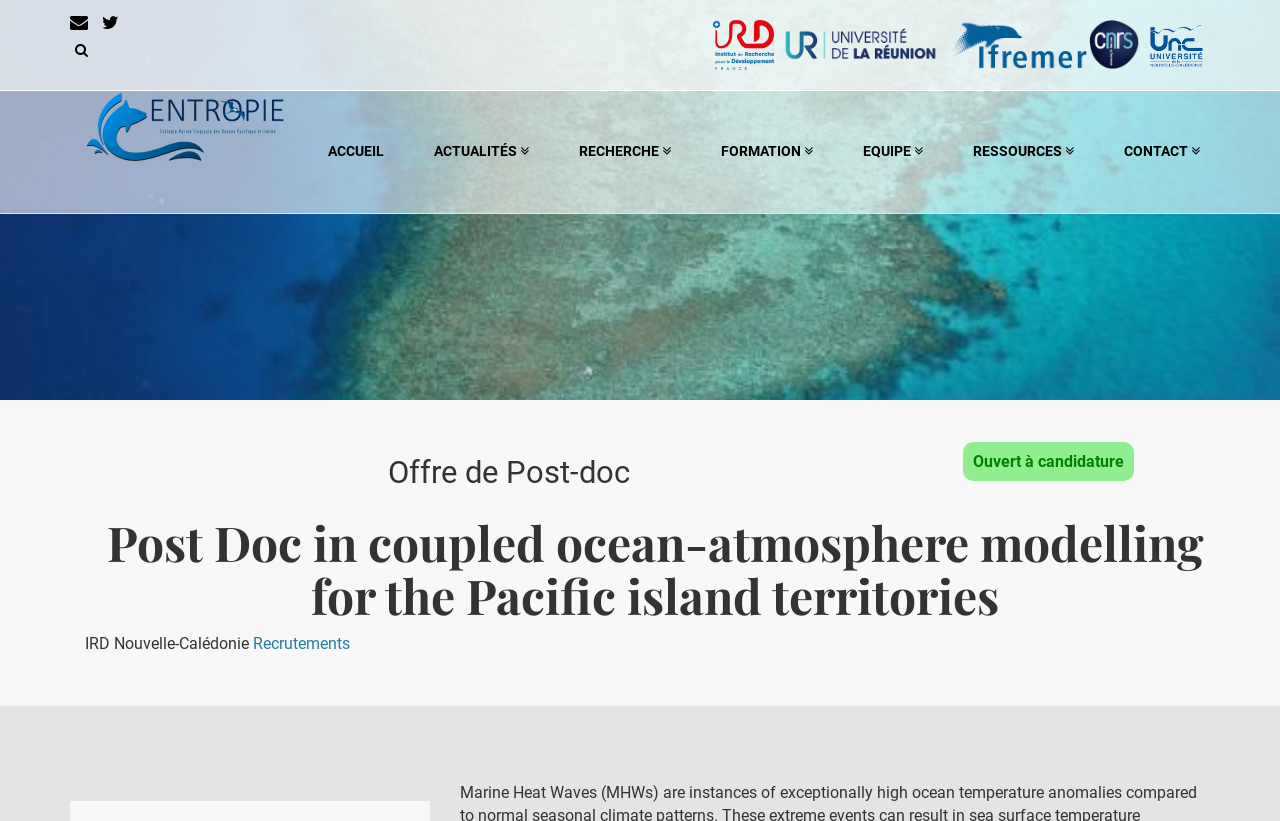Provide a comprehensive caption for the webpage.

The webpage is a job offer page for a 2-year postdoc position in coupled ocean-atmosphere modeling for the Pacific island territories. At the top left corner, there are social media links, including "Email" and "Twitter", alongside a collapsible search button. 

To the right of these links, there are logos of four institutions: IRD, Université de La Réunion, Ifremer, and CNRS, each accompanied by a corresponding image. The UNC logo is also present, with a slightly different image size.

Below these logos, there is a navigation menu with links to different sections of the website, including "ACCUEIL", "ACTUALITÉS", "RECHERCHE", "FORMATION", "EQUIPE", "RESSOURCES", and "CONTACT".

The main content of the page is divided into two sections. On the left, there is a heading that repeats the job title, "Post Doc in coupled ocean-atmosphere modelling for the Pacific island territories". Below this heading, there is a brief description of the job, with the text "Offre de" and "Post-doc" on separate lines.

On the right side of the page, there is a section with the text "Ouvert à candidature" (Open to applications). Below this, there is a subheading "IRD Nouvelle-Calédonie" and a link to "Recrutements" (Recruitments).